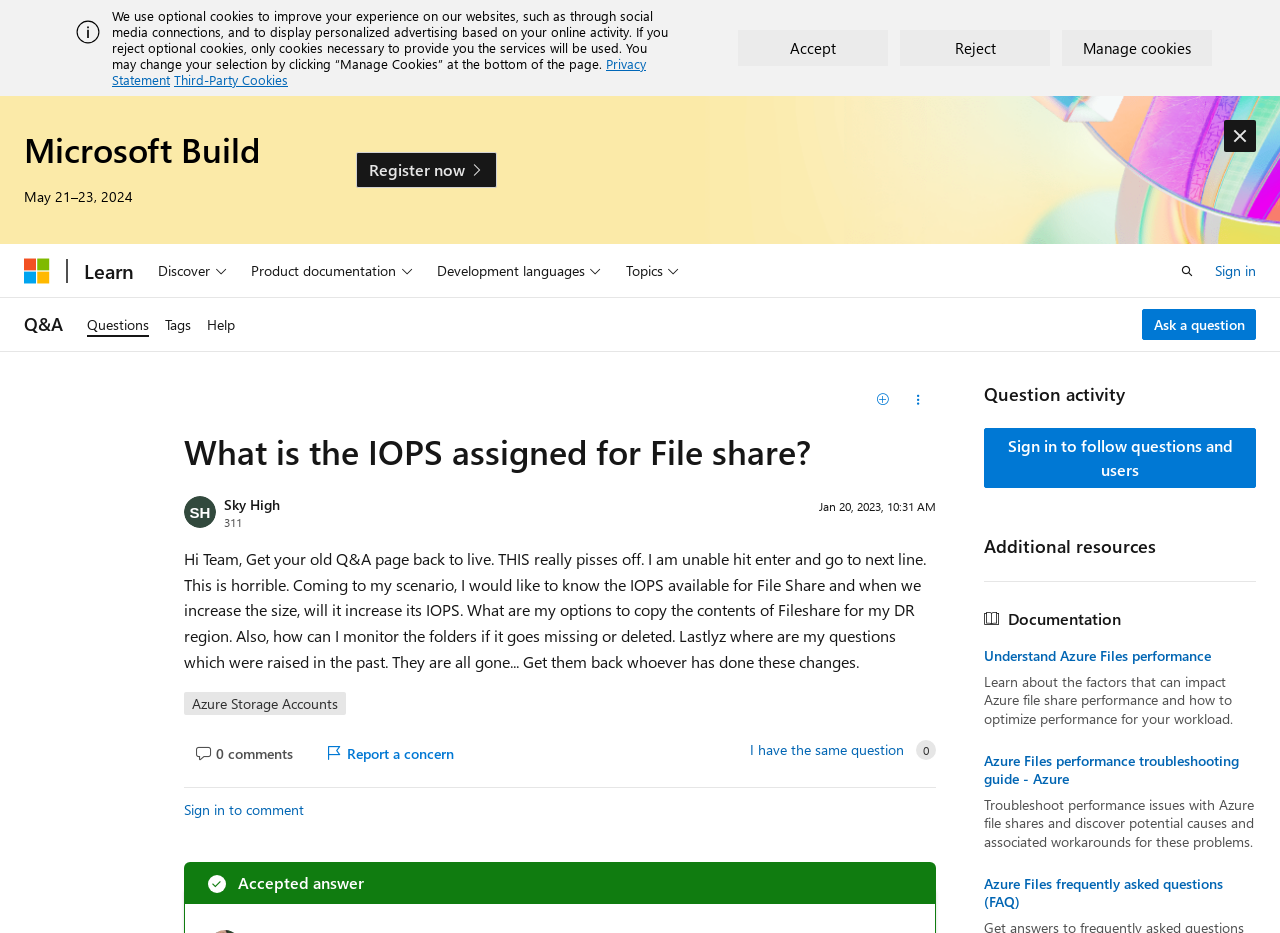Locate the bounding box coordinates of the region to be clicked to comply with the following instruction: "Click on 'Security'". The coordinates must be four float numbers between 0 and 1, in the form [left, top, right, bottom].

None